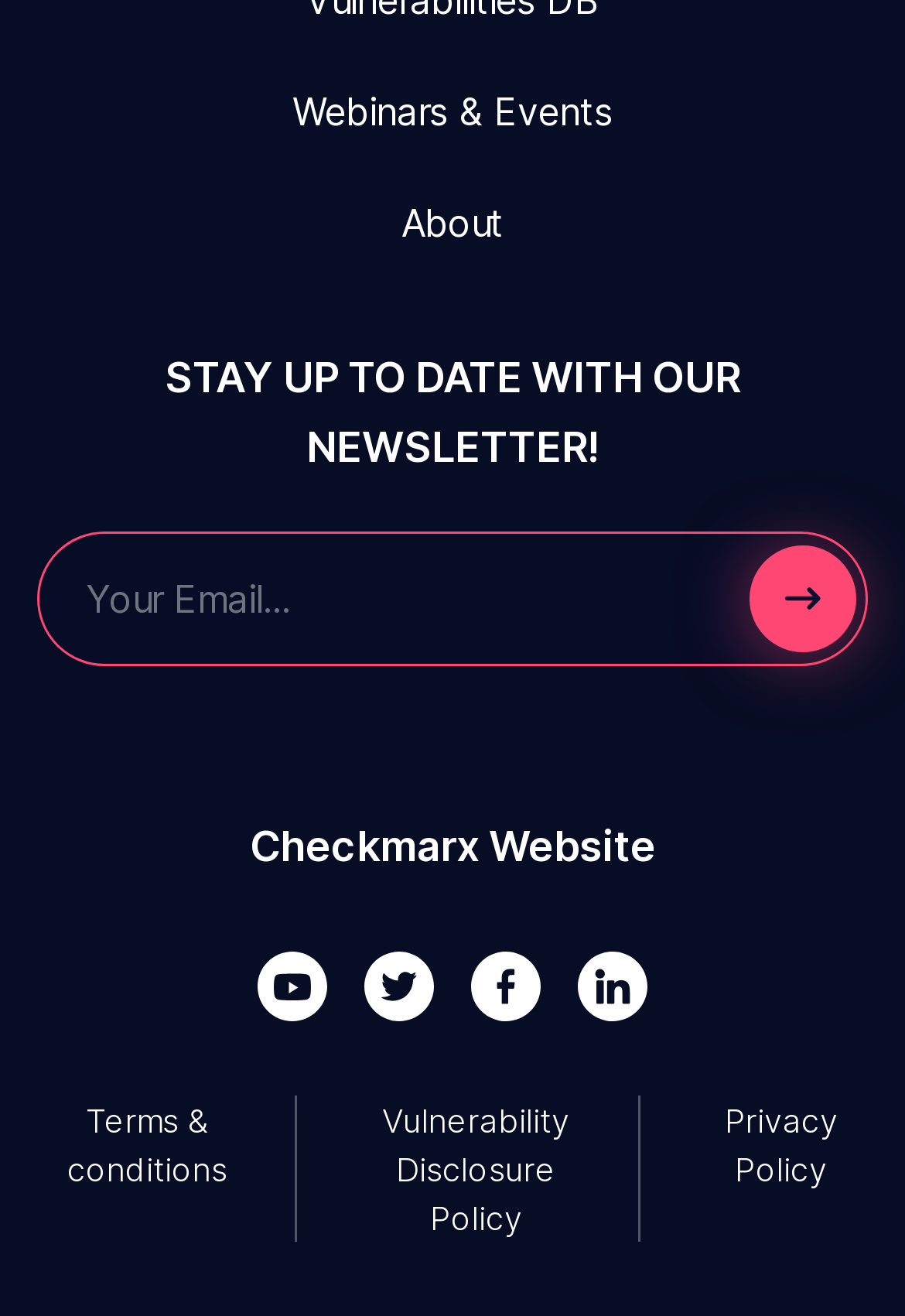Find the bounding box coordinates for the area that should be clicked to accomplish the instruction: "Submit the form".

[0.828, 0.414, 0.946, 0.495]